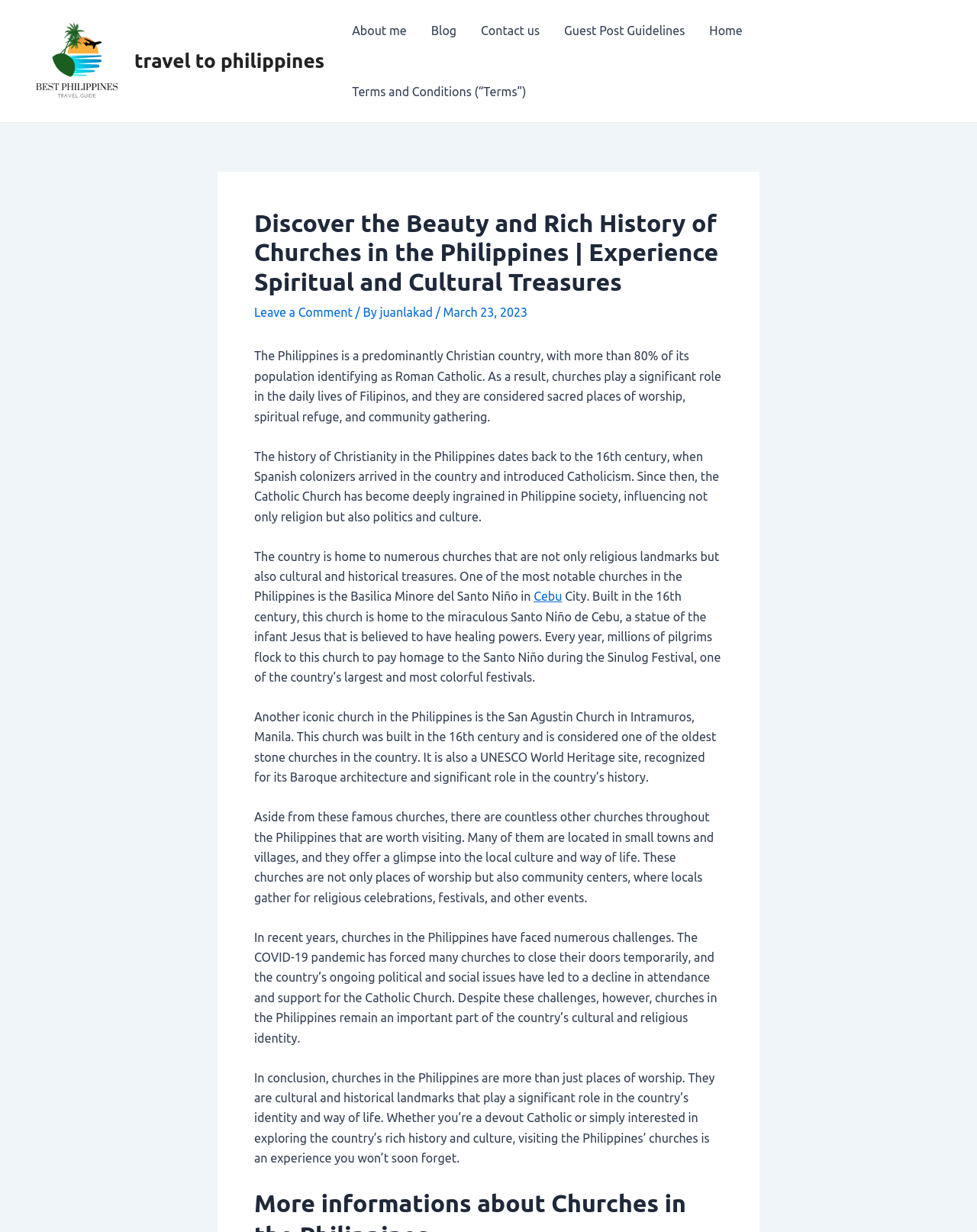What is the name of the statue of the infant Jesus believed to have healing powers?
Please use the image to provide a one-word or short phrase answer.

Santo Niño de Cebu